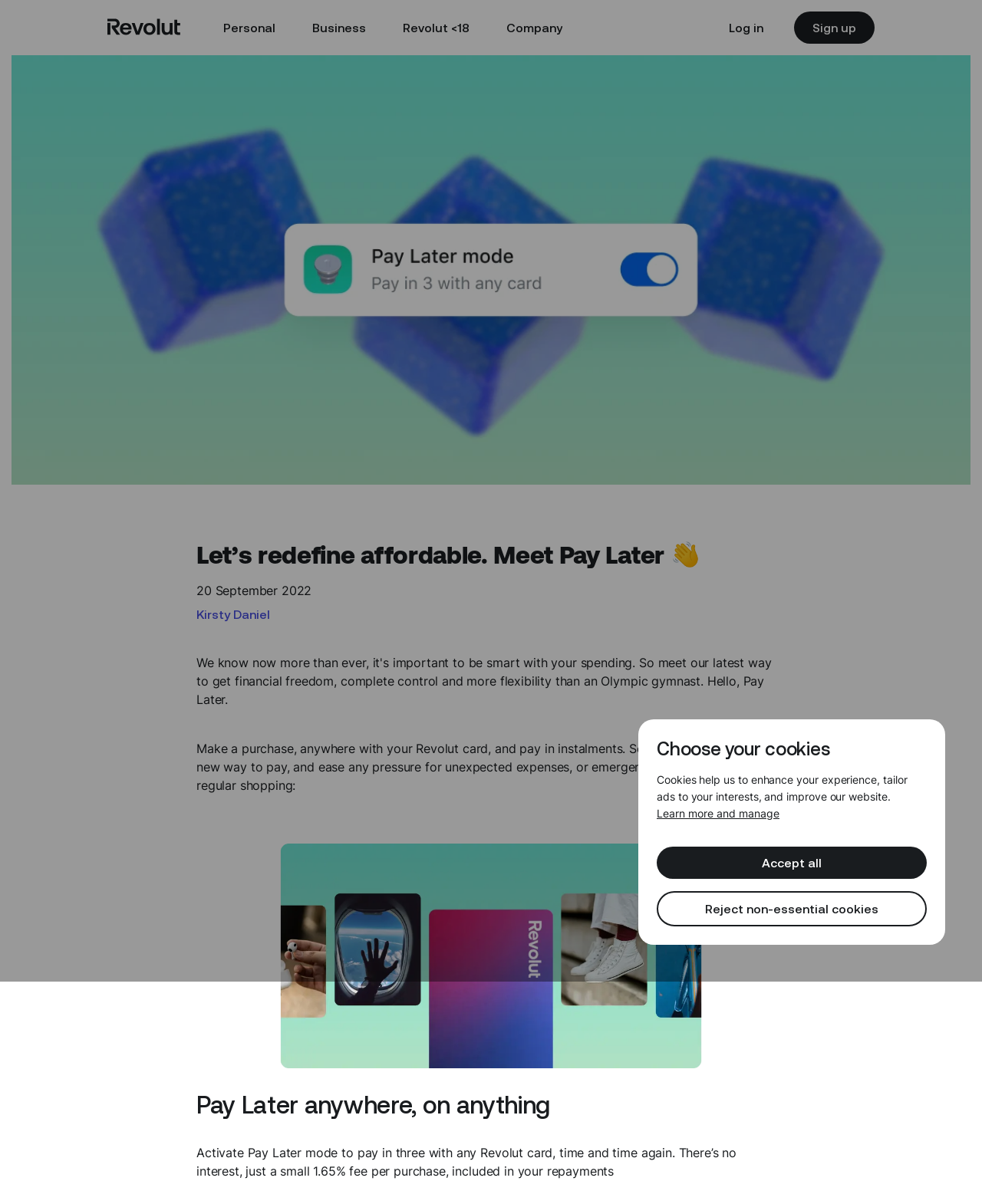Please mark the clickable region by giving the bounding box coordinates needed to complete this instruction: "Go to Personal homepage".

[0.212, 0.011, 0.296, 0.035]